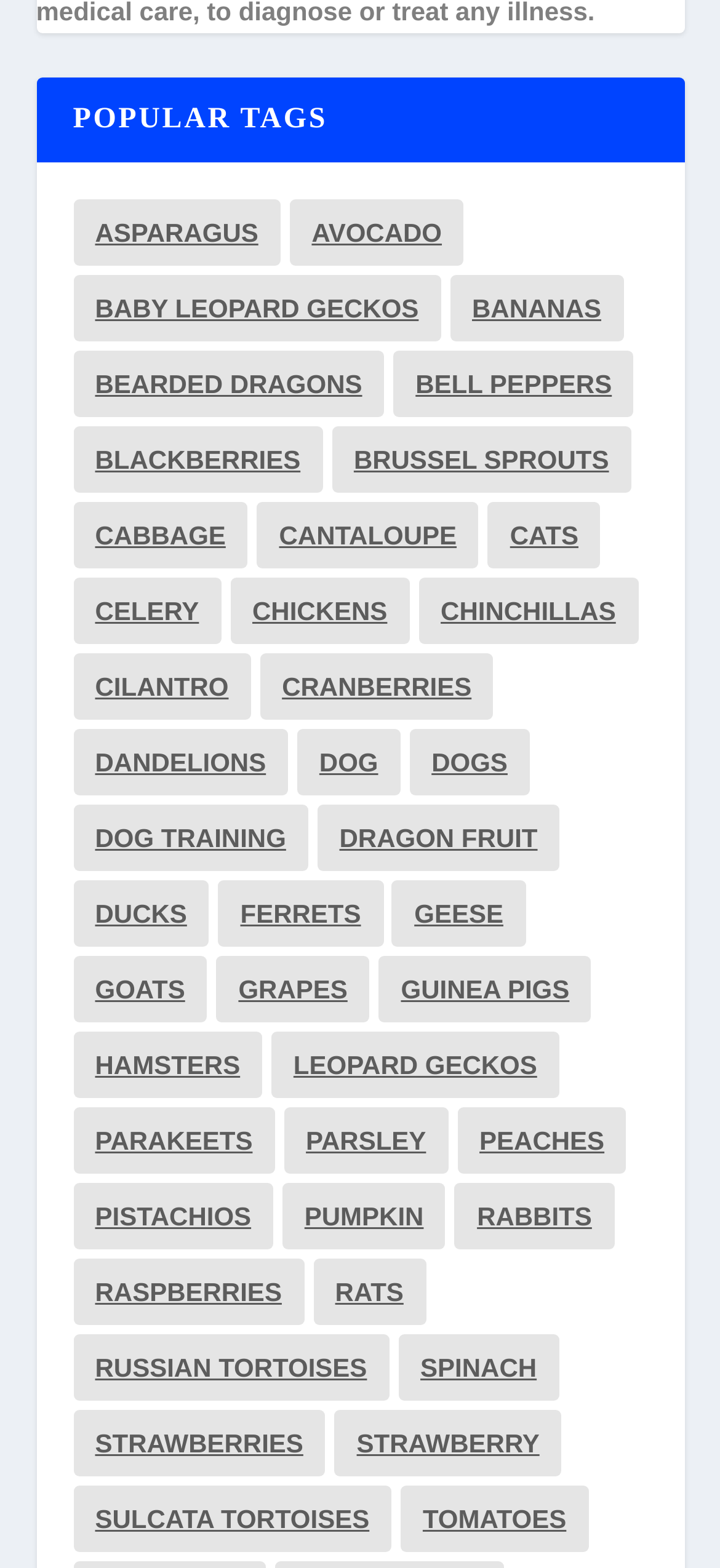Pinpoint the bounding box coordinates of the clickable element to carry out the following instruction: "View Bearded Dragons."

[0.101, 0.224, 0.534, 0.266]